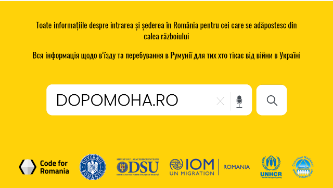Refer to the image and answer the question with as much detail as possible: How many languages are used in the upper section of the webpage?

The upper section of the webpage features two lines of text, one in Romanian and the other in Ukrainian, conveying the message 'All information about entering and settling in Romania for those fleeing the war', which emphasizes the site's purpose in providing guidance and support to individuals in need.